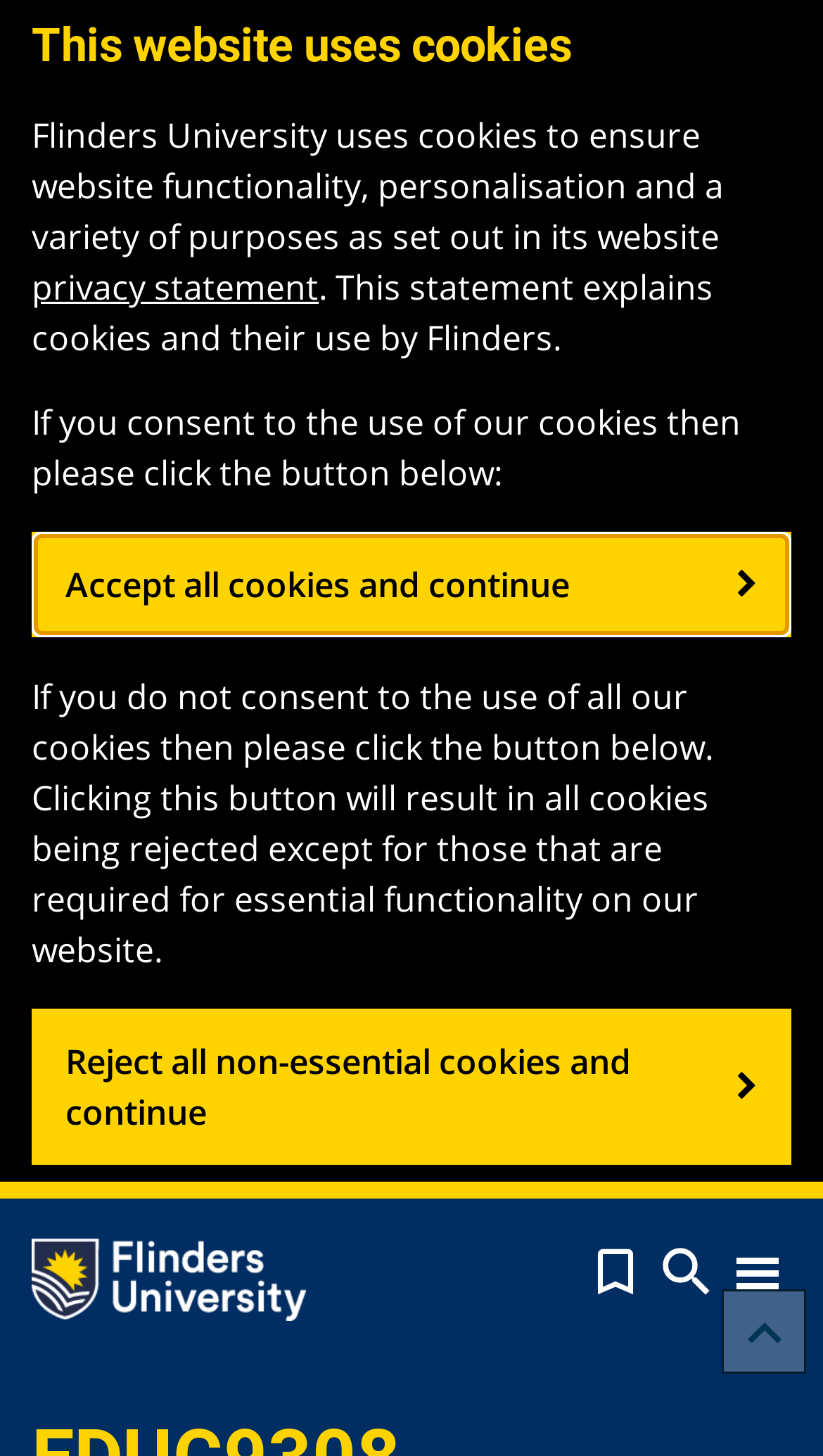Could you specify the bounding box coordinates for the clickable section to complete the following instruction: "Click the Flinders University Logo"?

[0.038, 0.838, 0.372, 0.907]